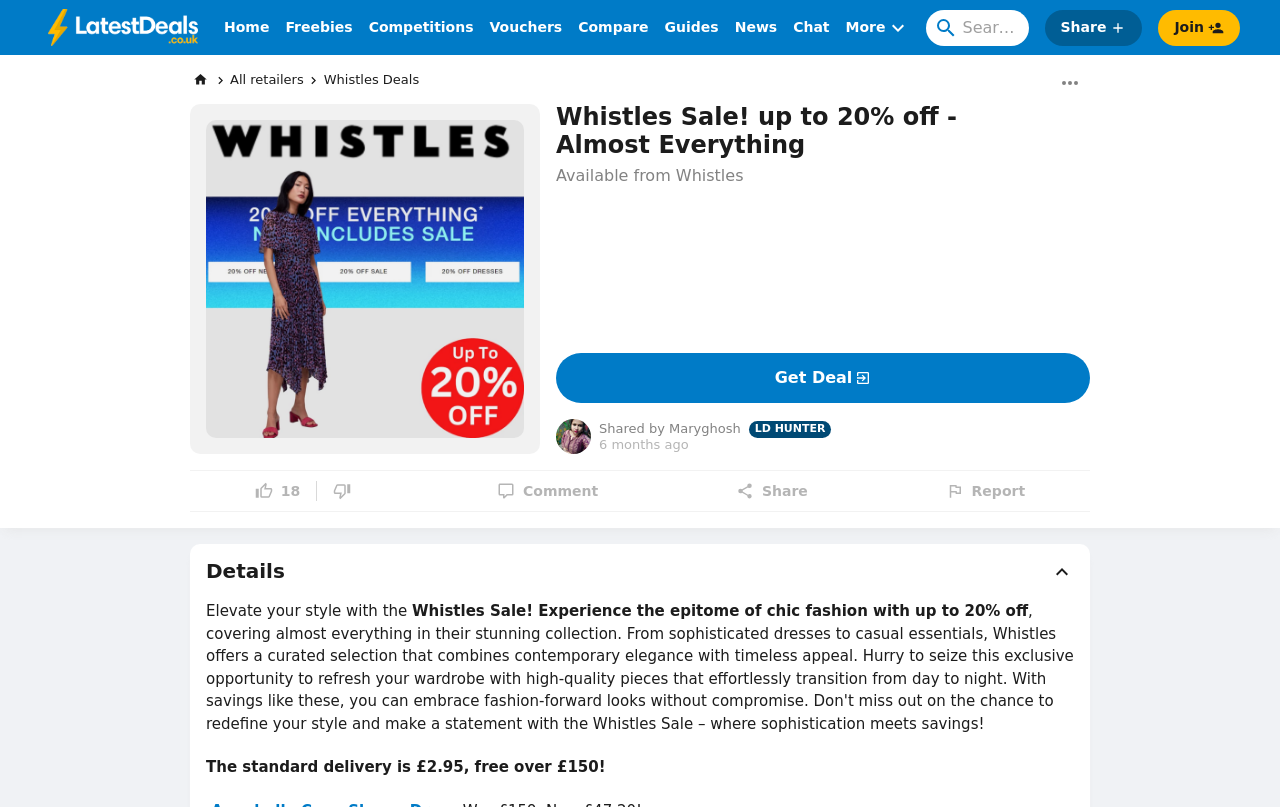Describe all significant elements and features of the webpage.

The webpage appears to be a deals and discounts platform, specifically showcasing a sale on Whistles products. At the top, there is a navigation menu with links to various sections, including Home, Freebies, Competitions, Vouchers, Compare, Guides, News, and Chat. 

Below the navigation menu, there is a prominent button "Whistles Sale! up to 20% off - Almost Everything" with an accompanying image. This button is centered and takes up a significant portion of the screen. 

To the left of the button, there are links to "Home", "All retailers", and "Whistles Deals". On the right side, there is a search box and links to "Share" and "Join or Login". 

The main content of the page is a deal description, which includes a heading "Whistles Sale! up to 20% off - Almost Everything" and a static text "Available from Whistles". There is also a "Get Deal" button and an image. 

Below the deal description, there is information about the deal being shared by a user named Maryghosh, along with the time it was shared. There are also buttons to "Like", "Dislike", "Comment", "Share", and "Report" the deal. 

Further down, there is a detailed description of the deal, including a statement about the standard delivery cost. At the very bottom, there is a button labeled "Details".